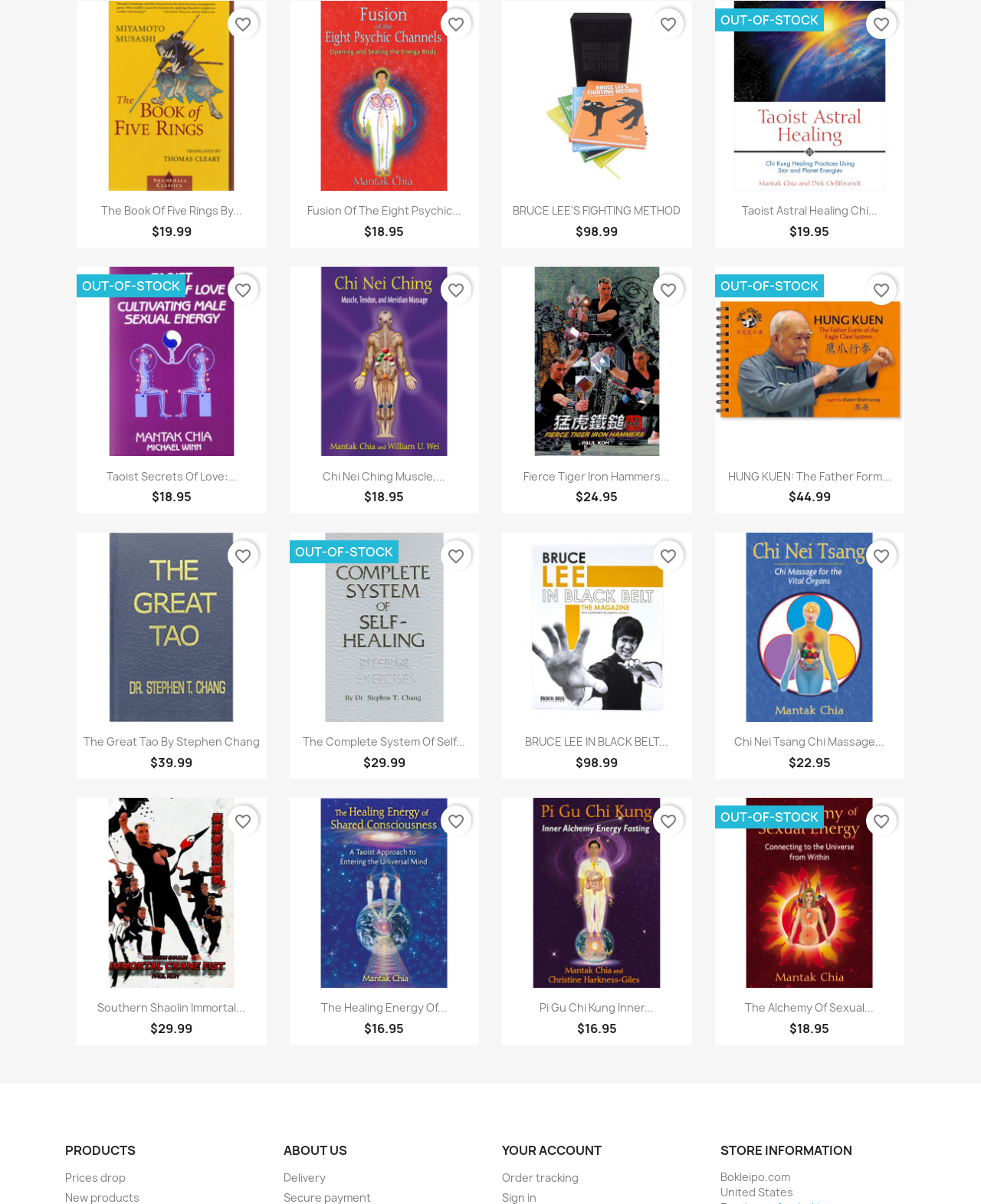How many products are displayed on this page?
From the image, provide a succinct answer in one word or a short phrase.

8